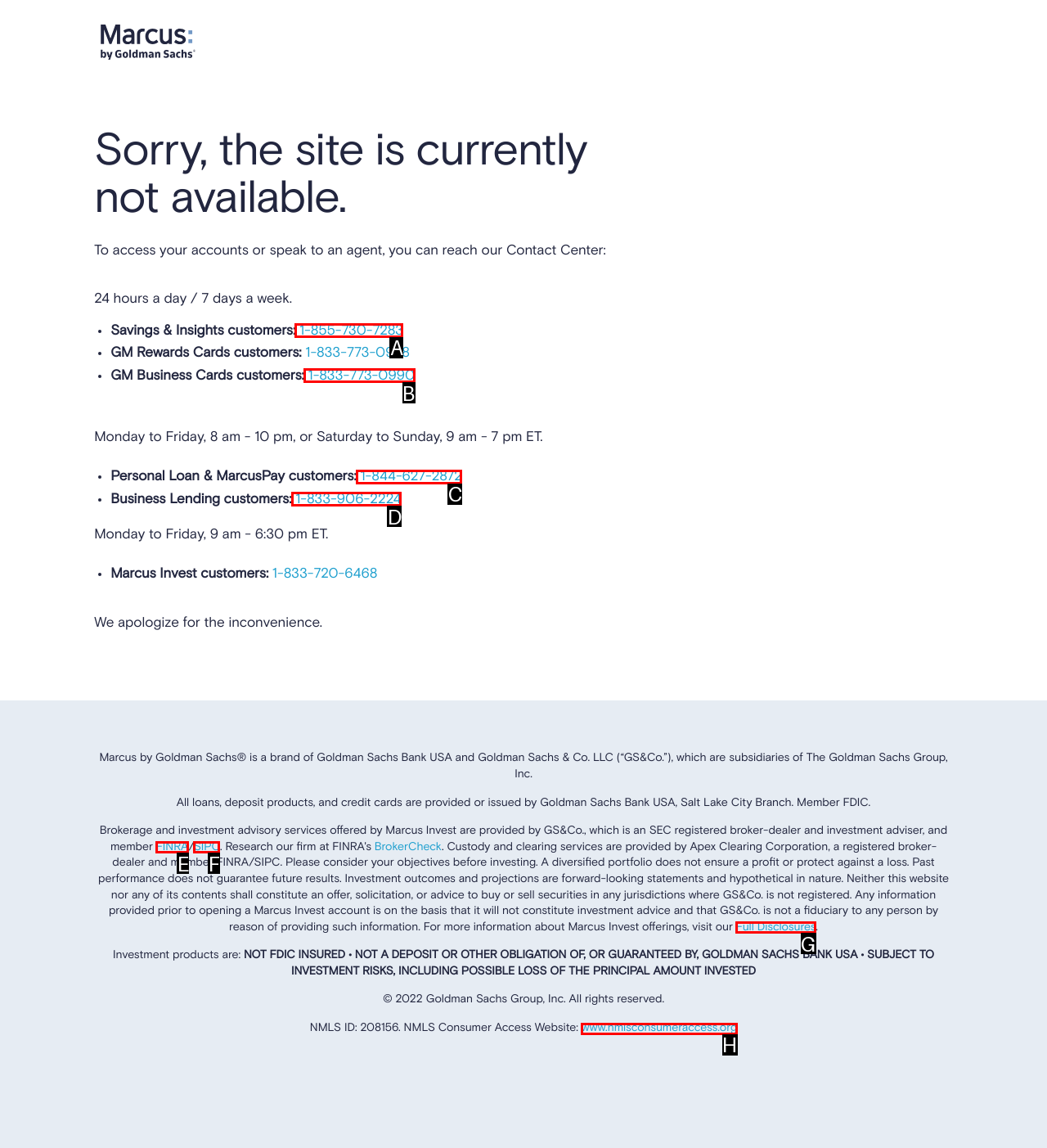Tell me which element should be clicked to achieve the following objective: Click on the link to contact the Contact Center
Reply with the letter of the correct option from the displayed choices.

A